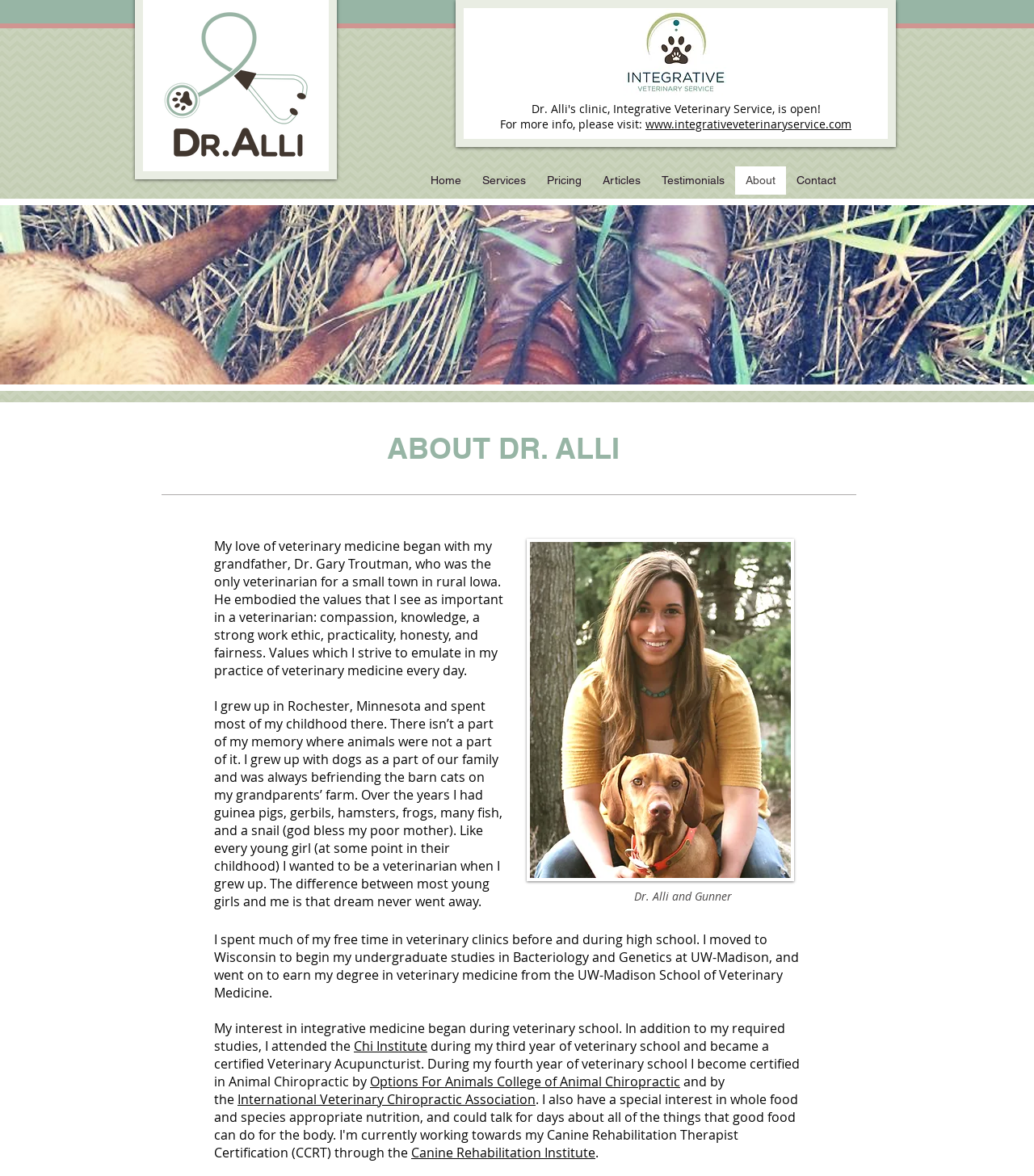Provide a short answer to the following question with just one word or phrase: What is the profession of Dr. Alli's grandfather?

Veterinarian